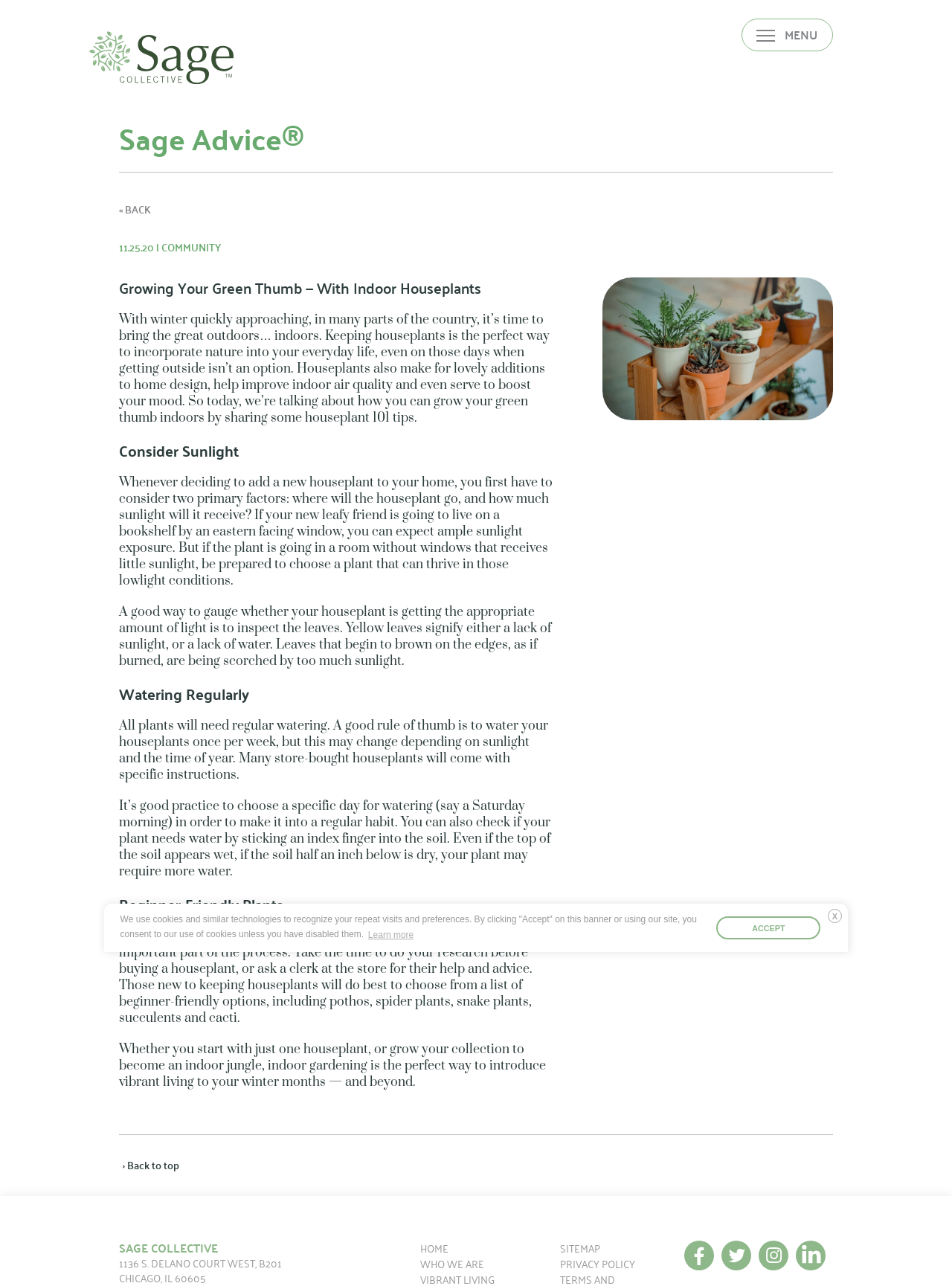Kindly determine the bounding box coordinates for the area that needs to be clicked to execute this instruction: "Click the '› Back to top' link".

[0.125, 0.898, 0.188, 0.913]